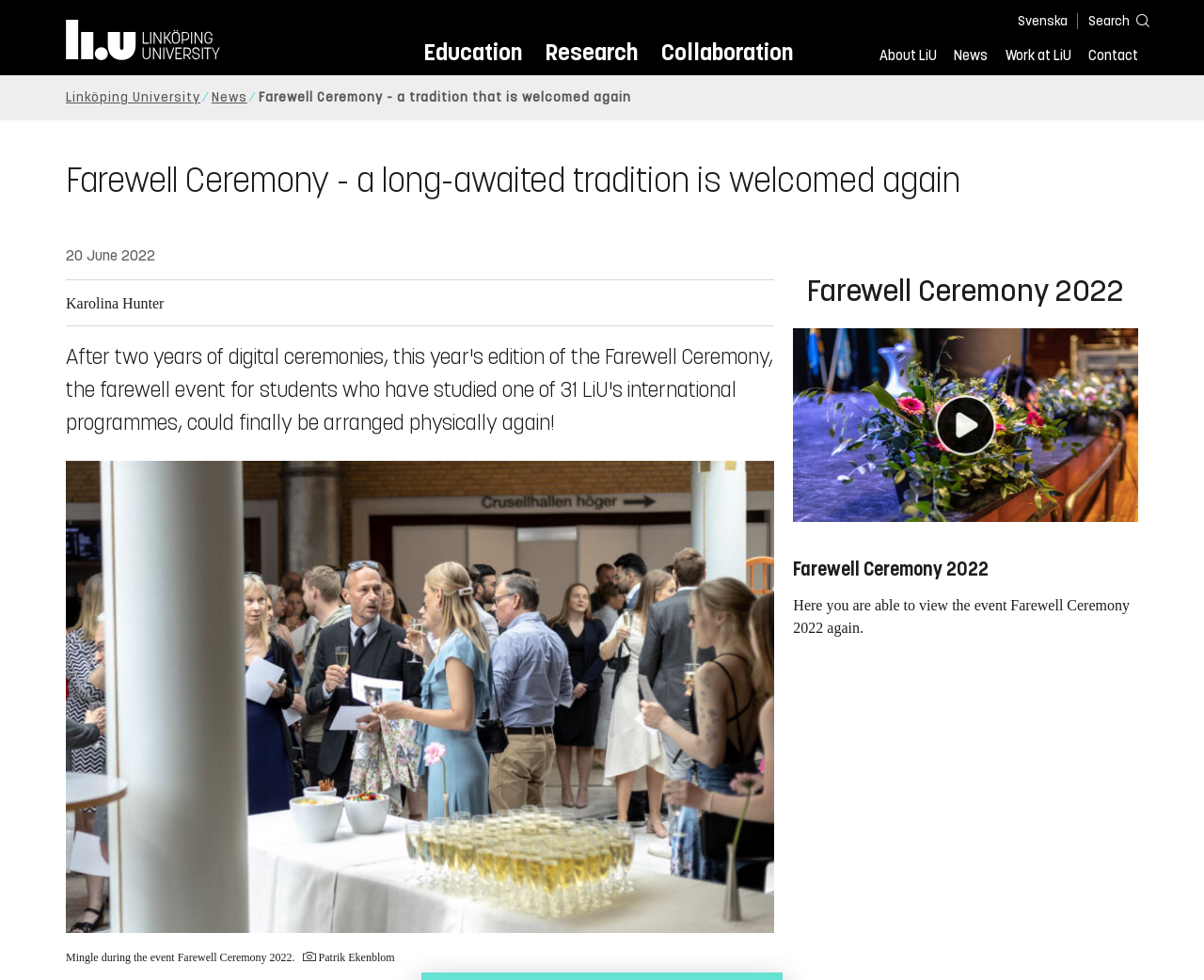Give a one-word or short phrase answer to the question: 
What can visitors do on this webpage?

View the event Farewell Ceremony 2022 again